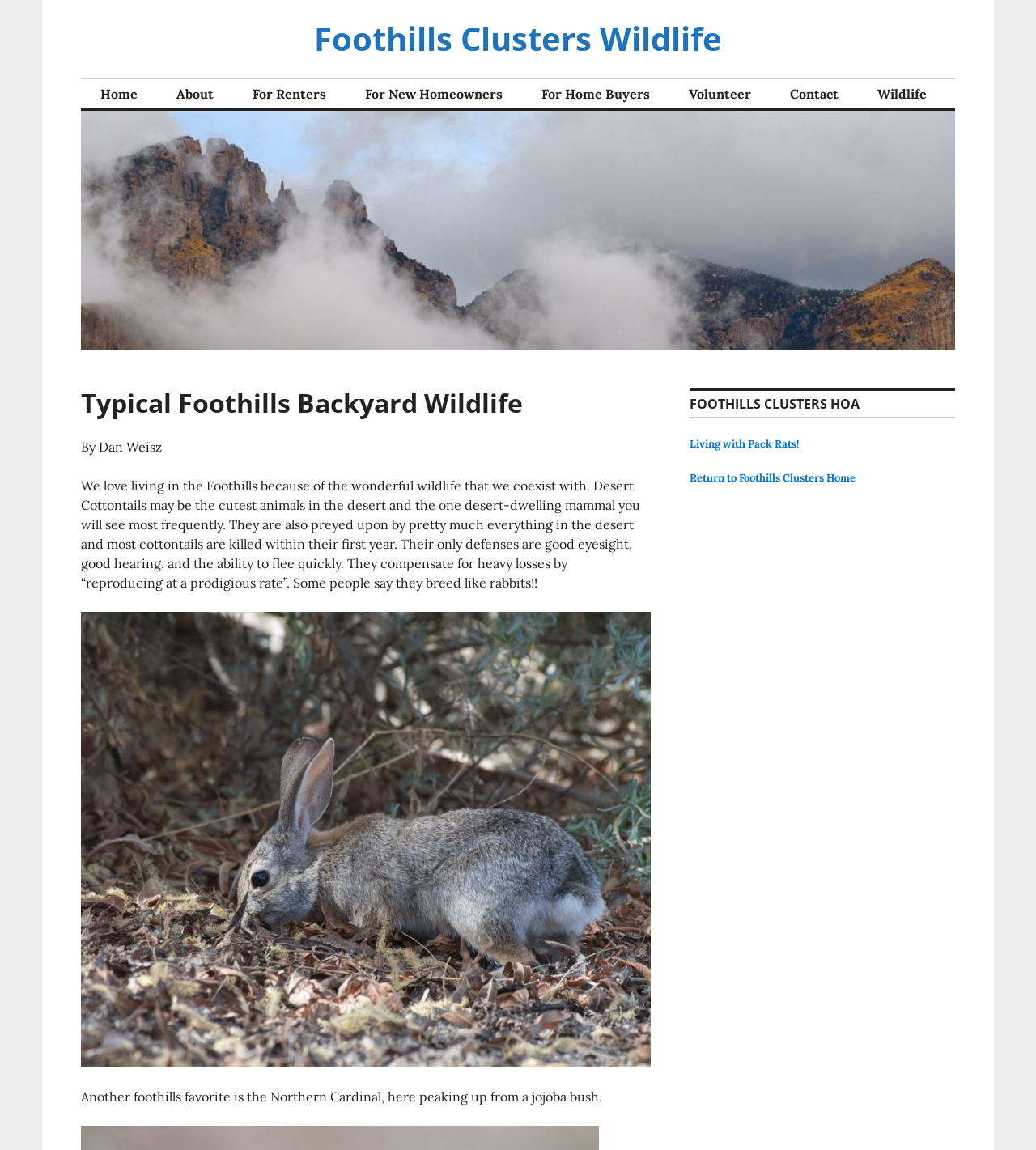Please find and generate the text of the main heading on the webpage.

Typical Foothills Backyard Wildlife